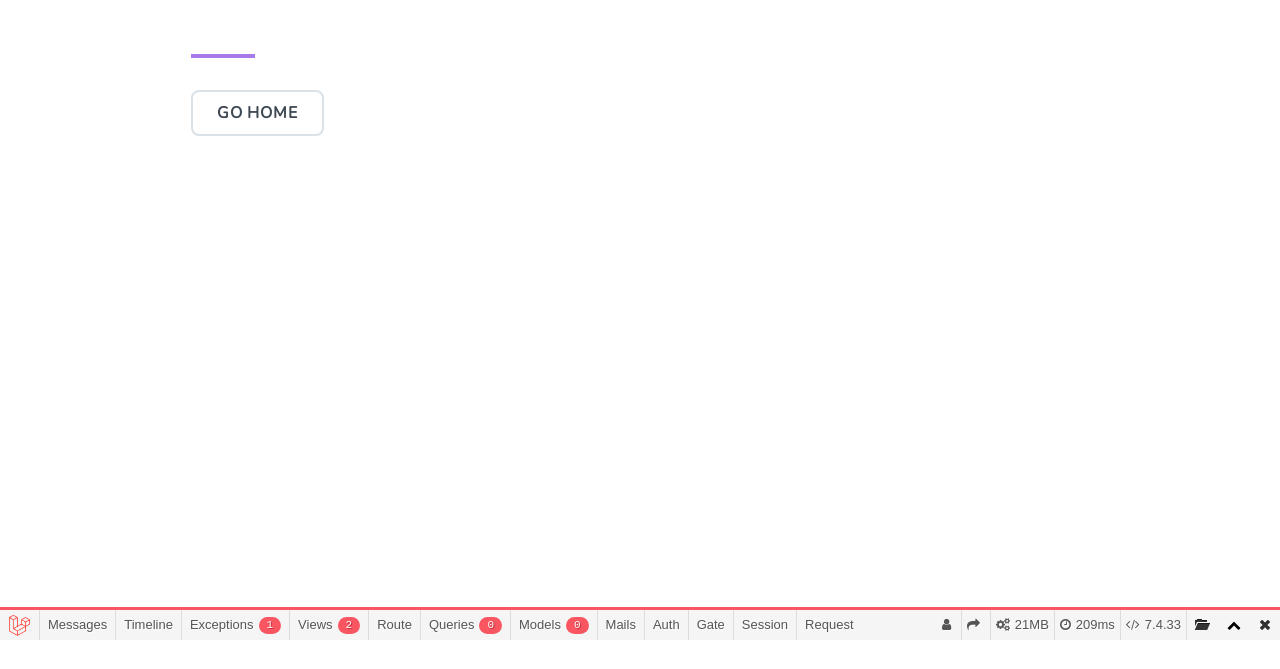Based on the provided description, "Auth", find the bounding box of the corresponding UI element in the screenshot.

[0.503, 0.912, 0.537, 0.957]